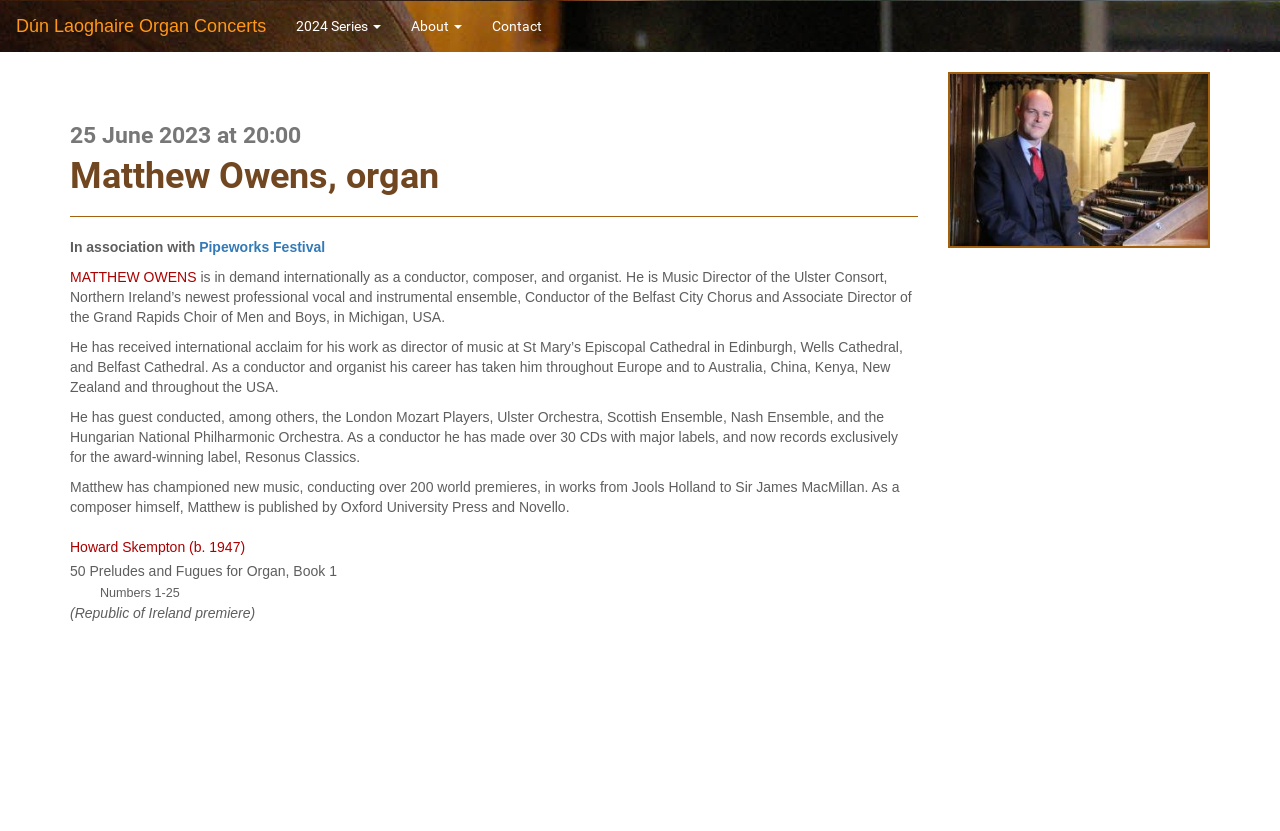Please extract and provide the main headline of the webpage.

25 June 2023 at 20:00
Matthew Owens, organ